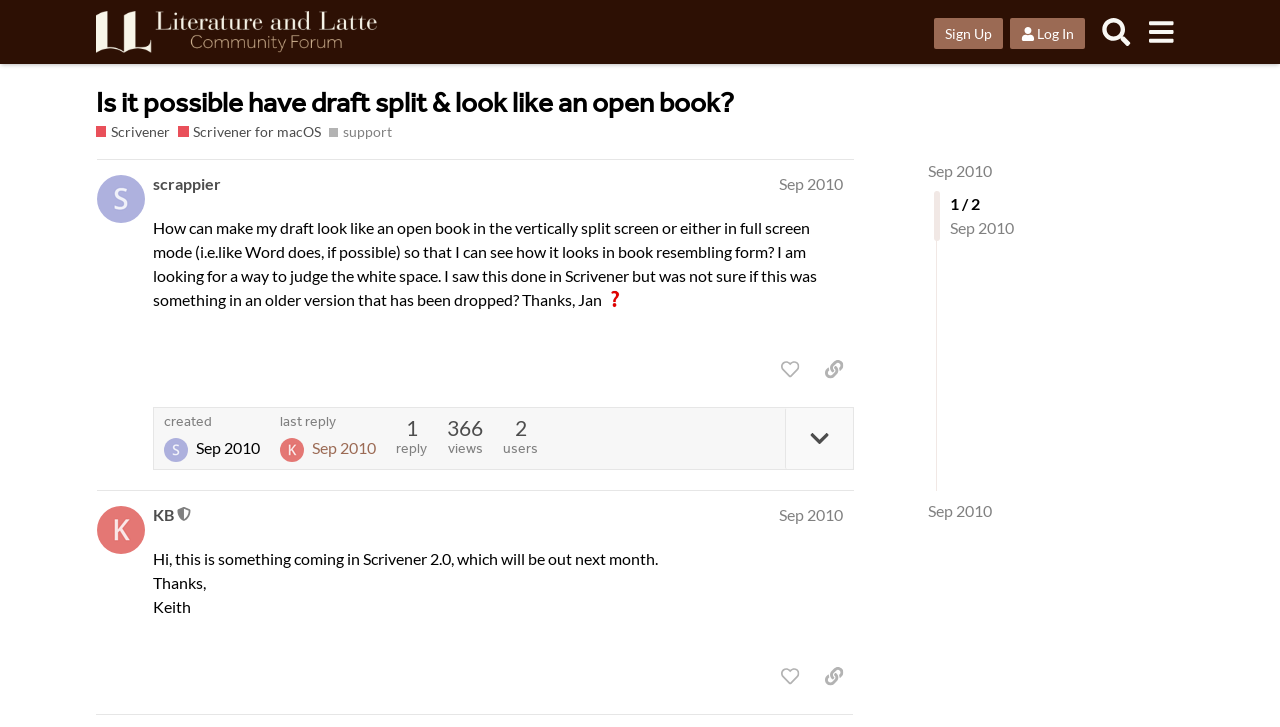What is the date of the first post?
Based on the image, respond with a single word or phrase.

Sep 27, 2010